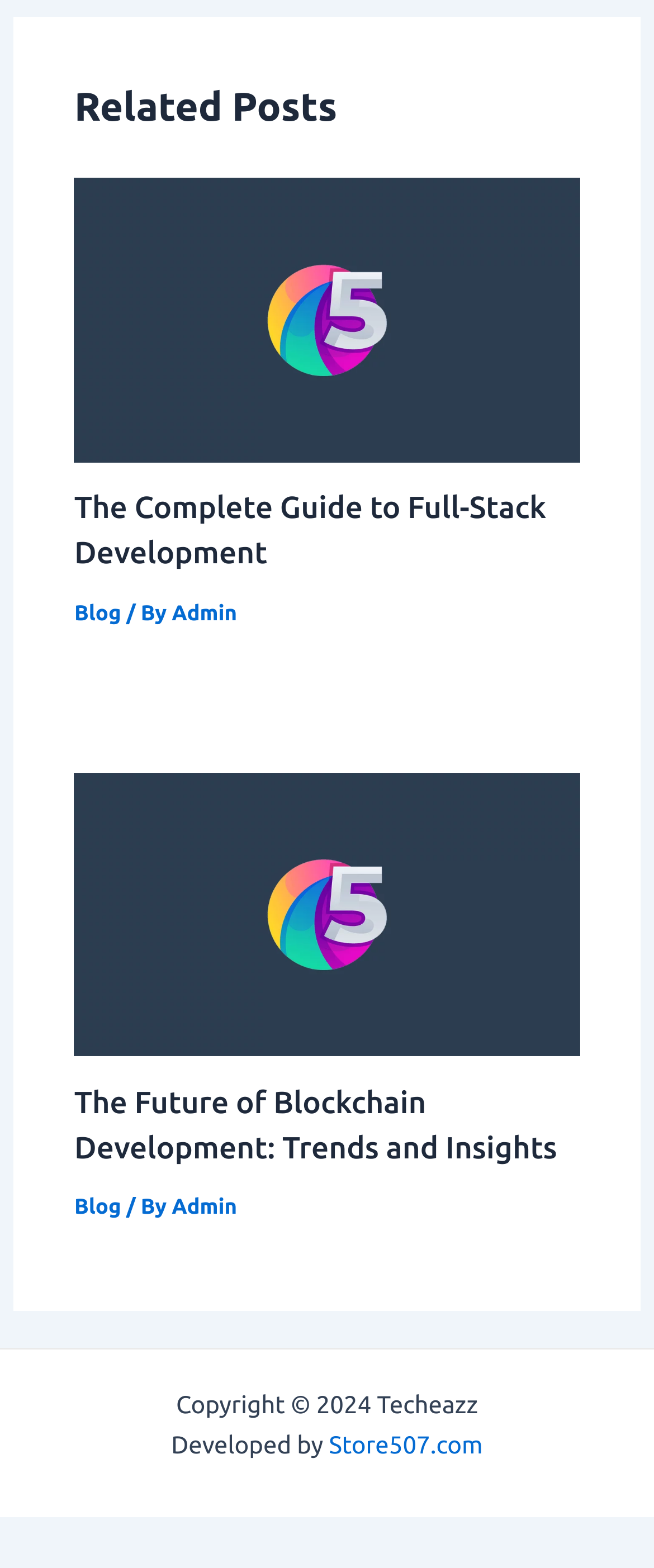Please identify the bounding box coordinates of the element on the webpage that should be clicked to follow this instruction: "visit the blog". The bounding box coordinates should be given as four float numbers between 0 and 1, formatted as [left, top, right, bottom].

[0.114, 0.384, 0.185, 0.399]